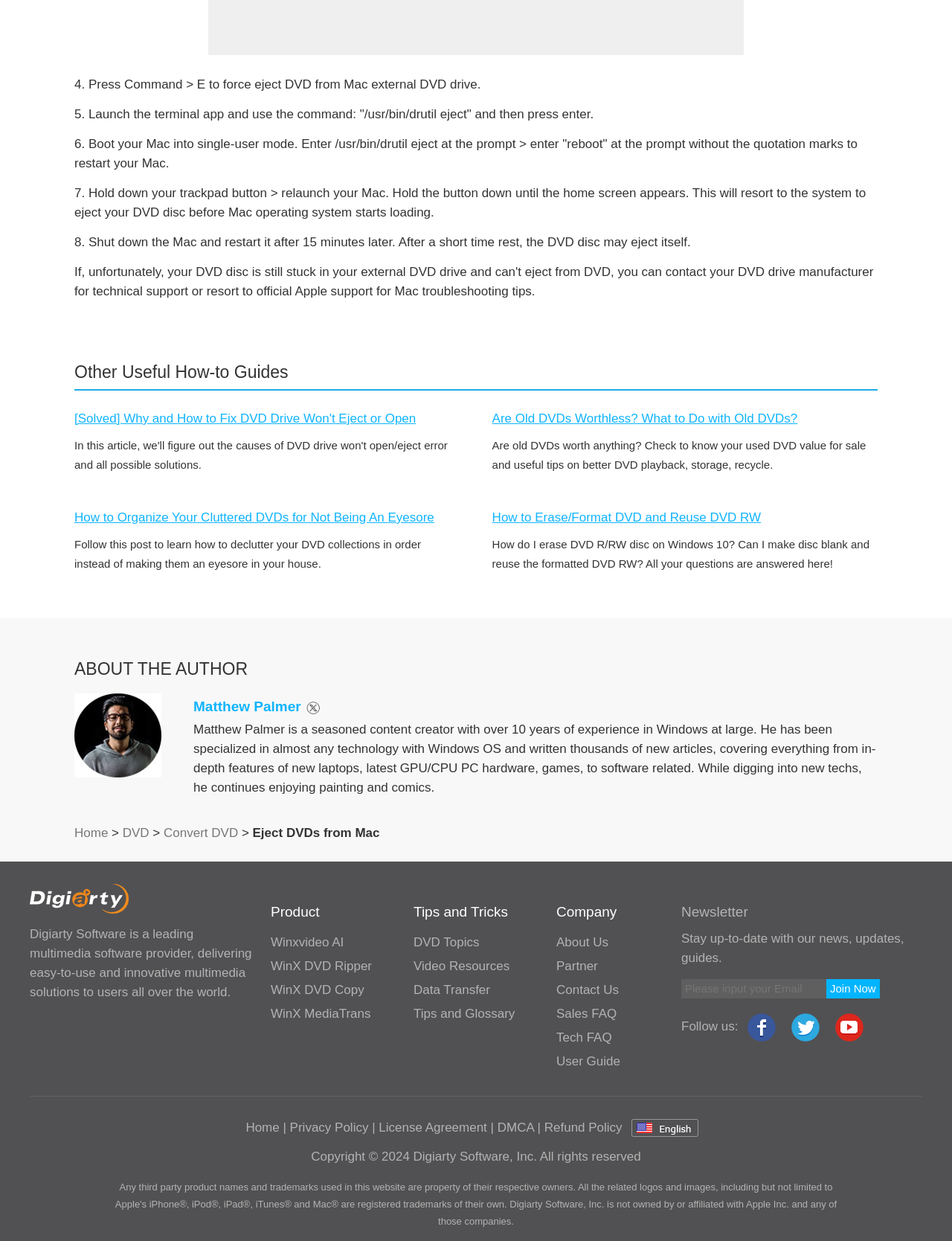Please locate the bounding box coordinates of the element that should be clicked to achieve the given instruction: "Follow Matthew Palmer on Twitter".

[0.203, 0.563, 0.337, 0.576]